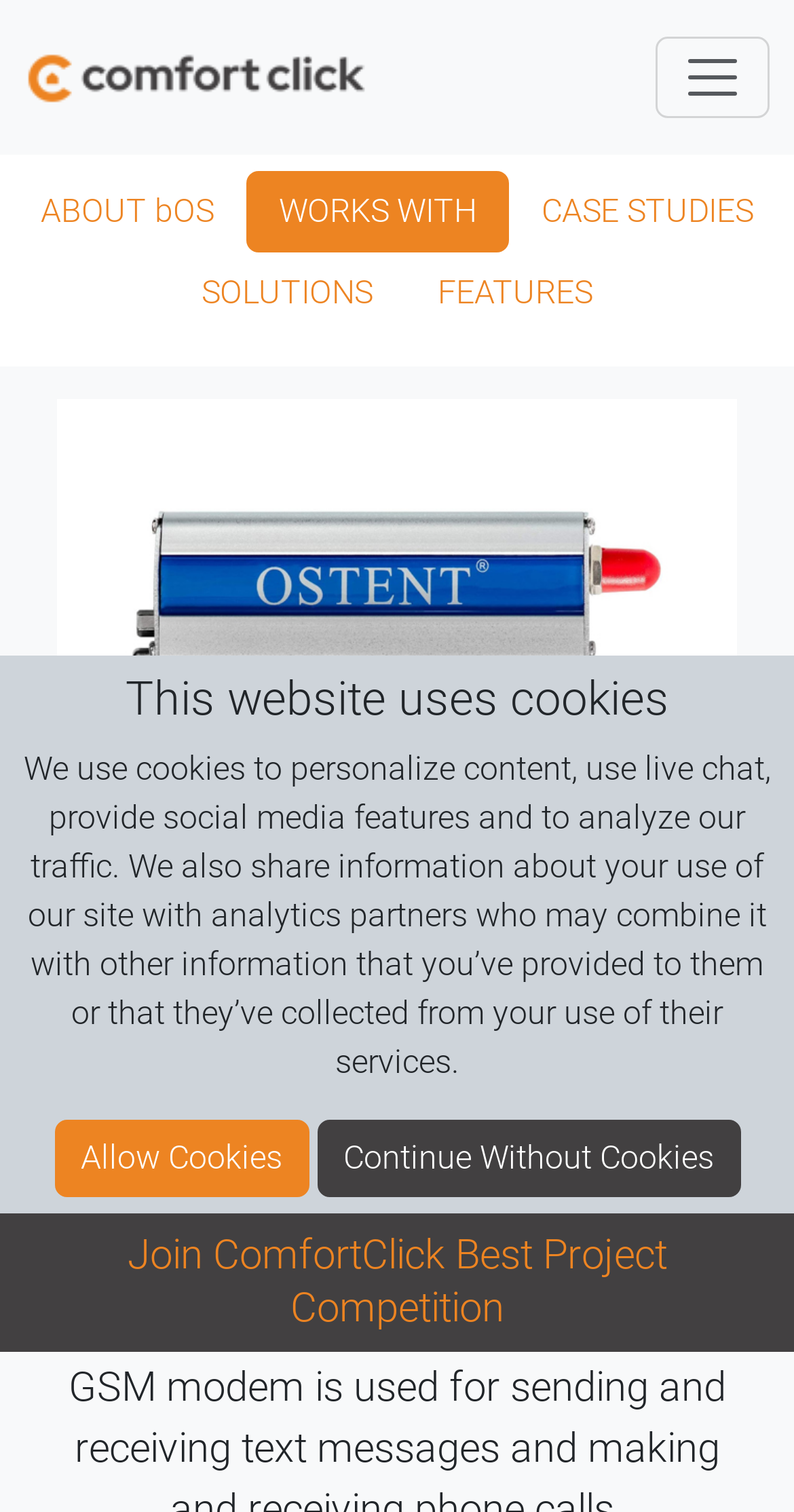Find the bounding box coordinates of the clickable region needed to perform the following instruction: "Learn about GSM Modem". The coordinates should be provided as four float numbers between 0 and 1, i.e., [left, top, right, bottom].

[0.072, 0.264, 0.928, 0.61]